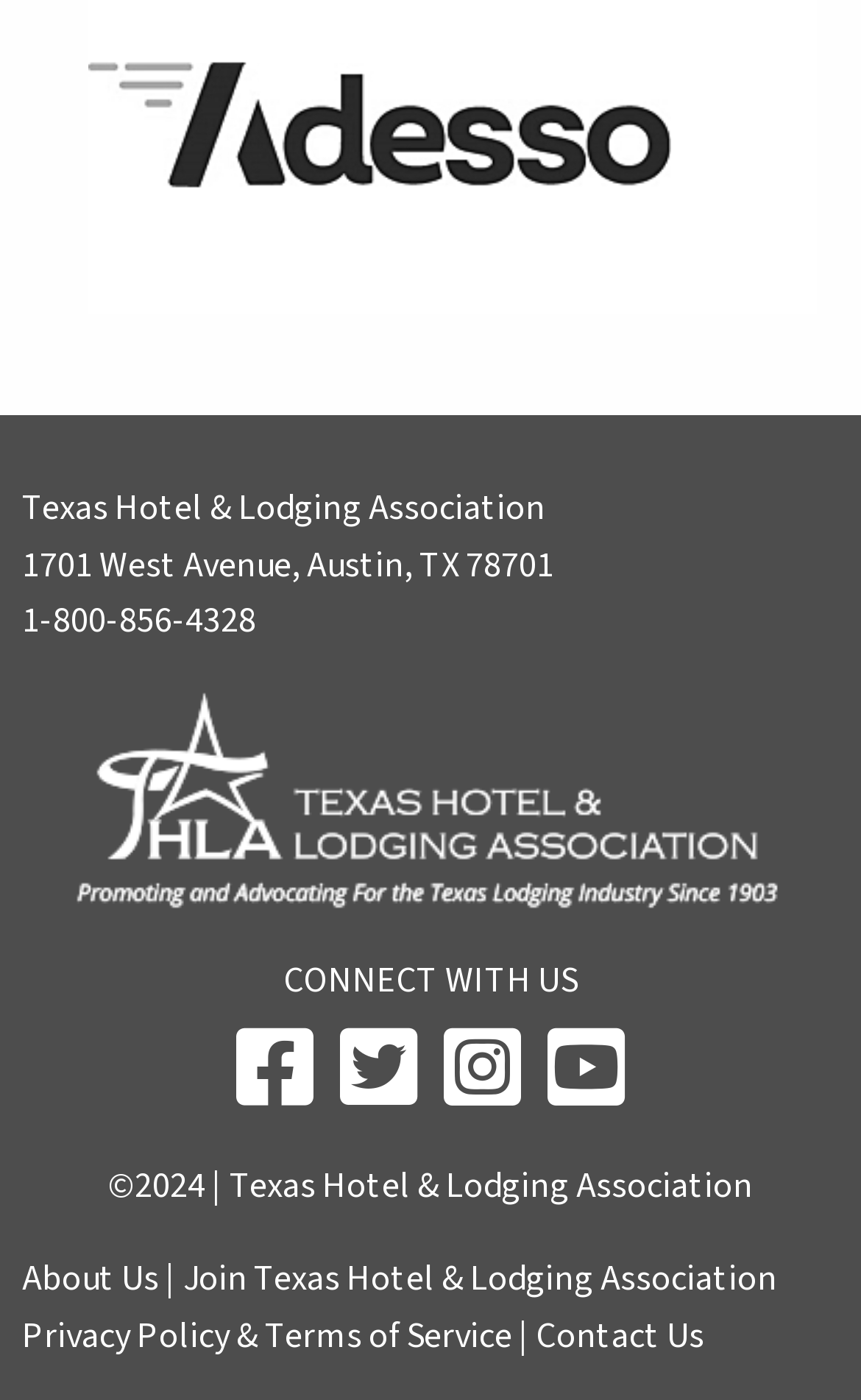Please determine the bounding box coordinates of the clickable area required to carry out the following instruction: "View Facebook page". The coordinates must be four float numbers between 0 and 1, represented as [left, top, right, bottom].

[0.259, 0.761, 0.379, 0.796]